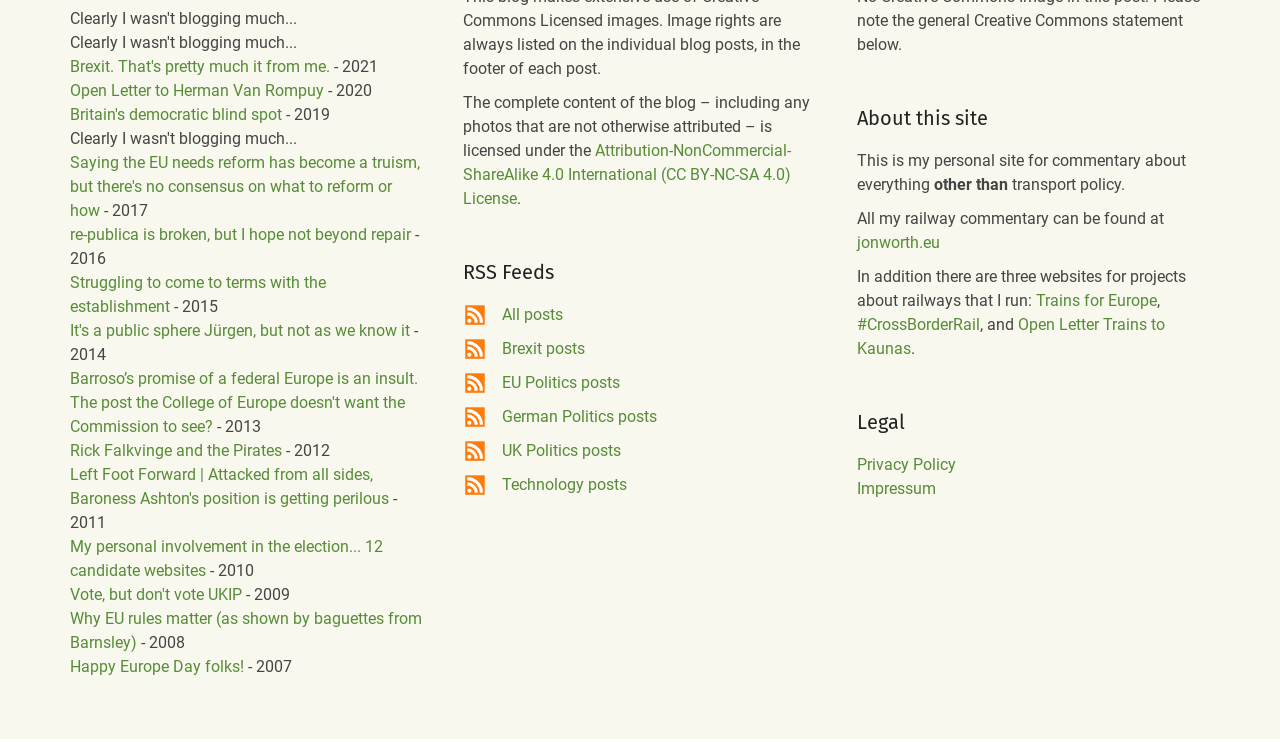Identify the bounding box coordinates of the clickable region to carry out the given instruction: "Learn more about the blog's license".

[0.362, 0.19, 0.618, 0.28]